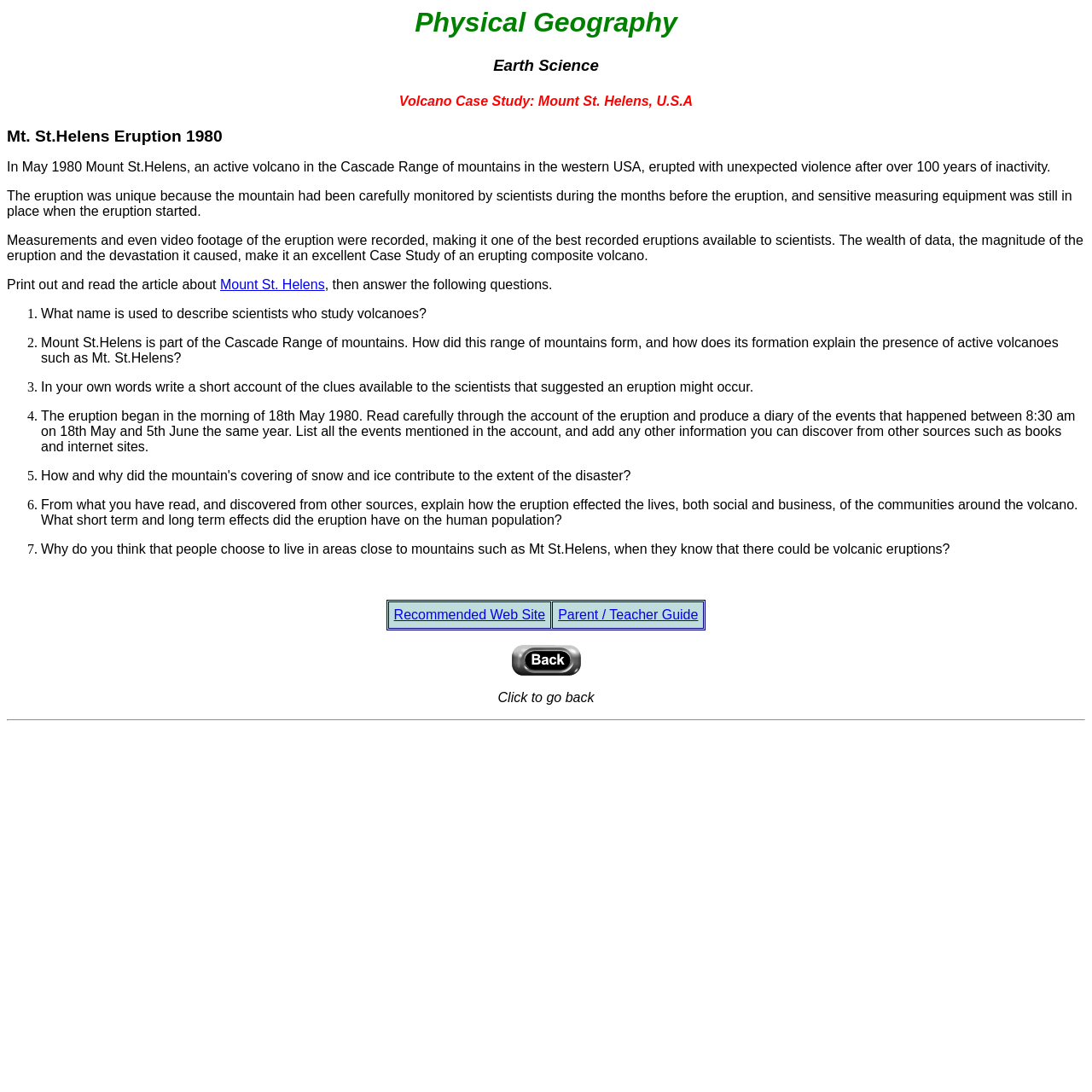Using the webpage screenshot, locate the HTML element that fits the following description and provide its bounding box: "Parent / Teacher Guide".

[0.511, 0.556, 0.639, 0.57]